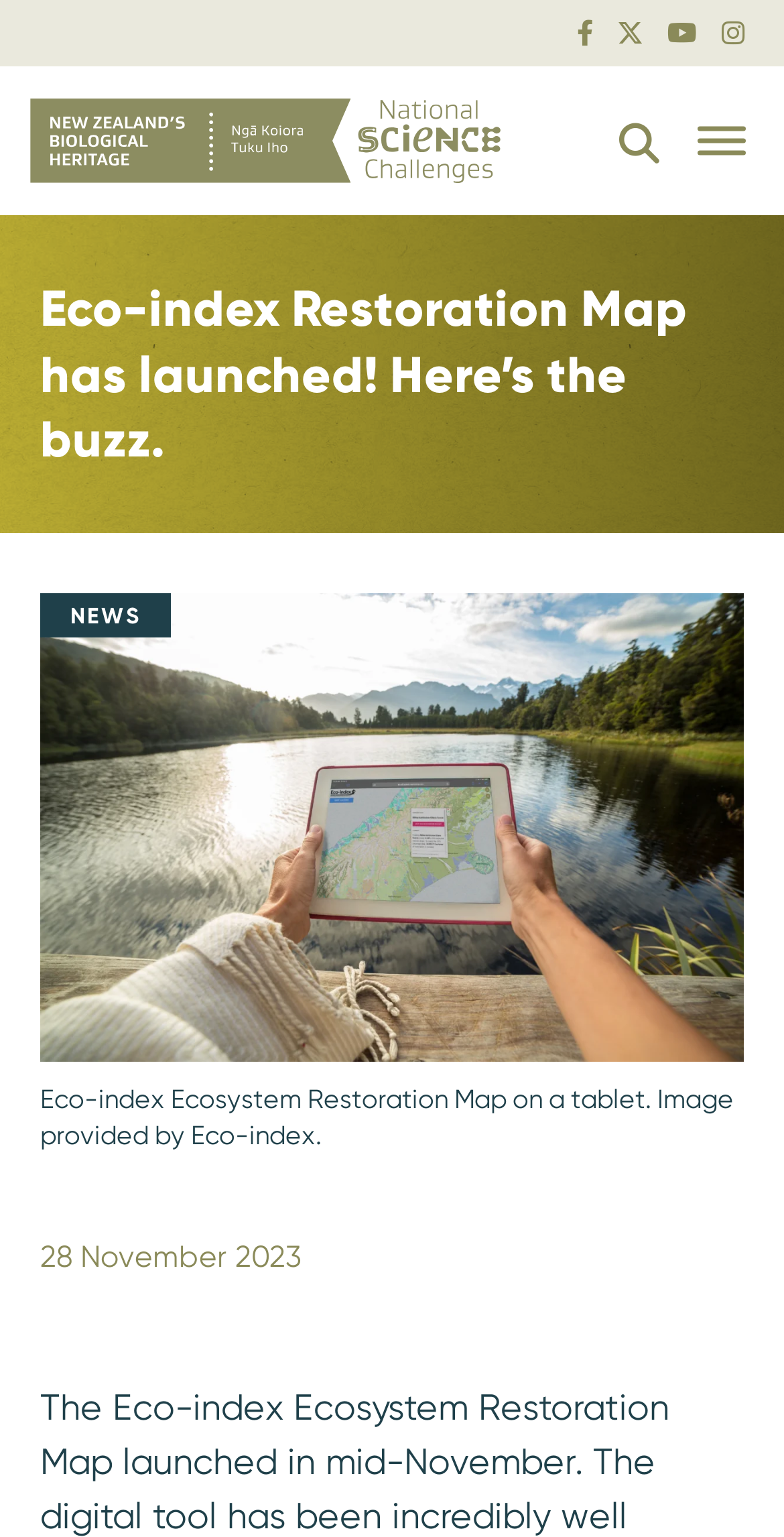What is the topic of the news mentioned on the webpage?
From the image, respond with a single word or phrase.

Eco-index Ecosystem Restoration Map